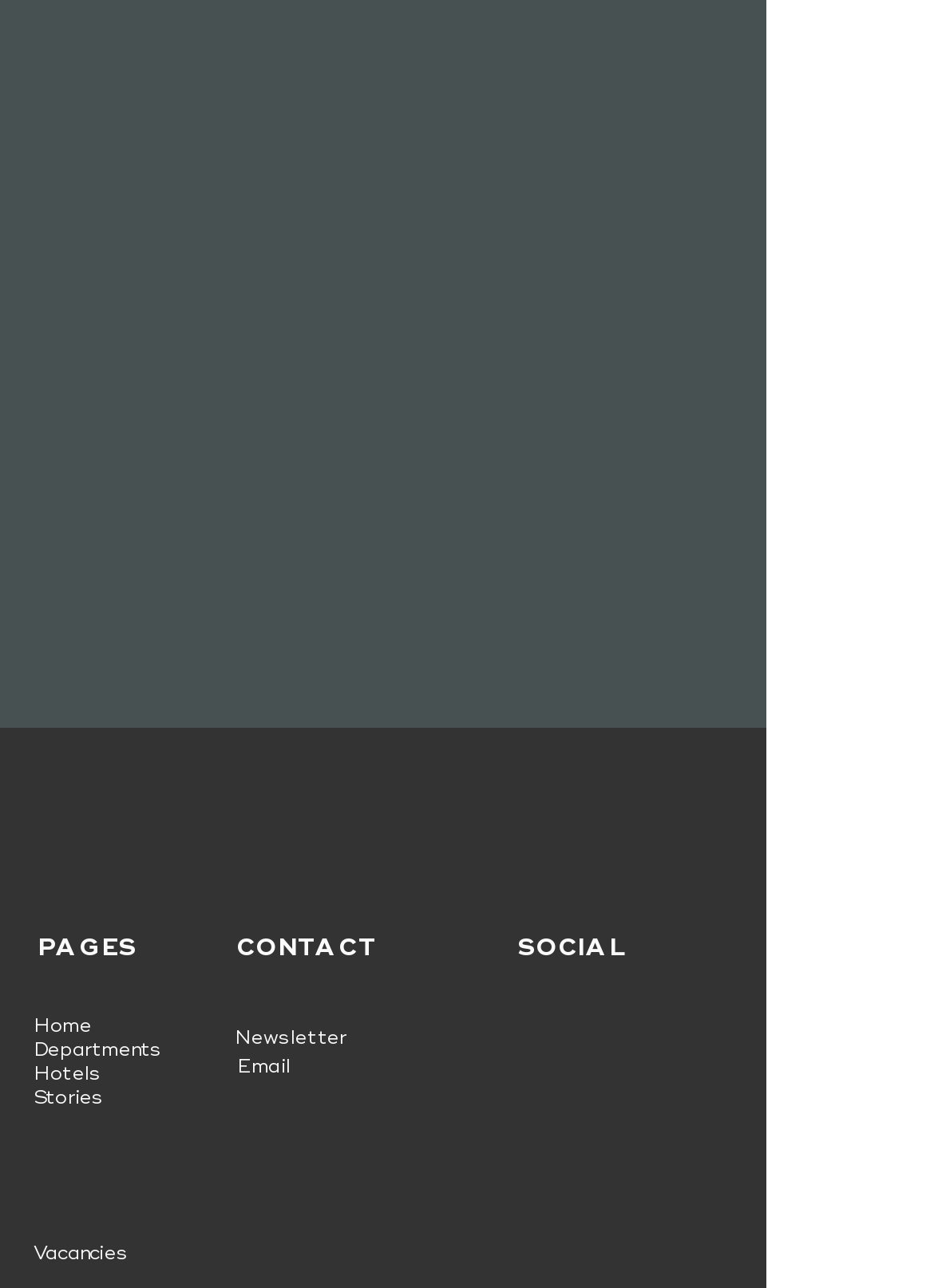What is the last department listed?
Use the screenshot to answer the question with a single word or phrase.

Hotels